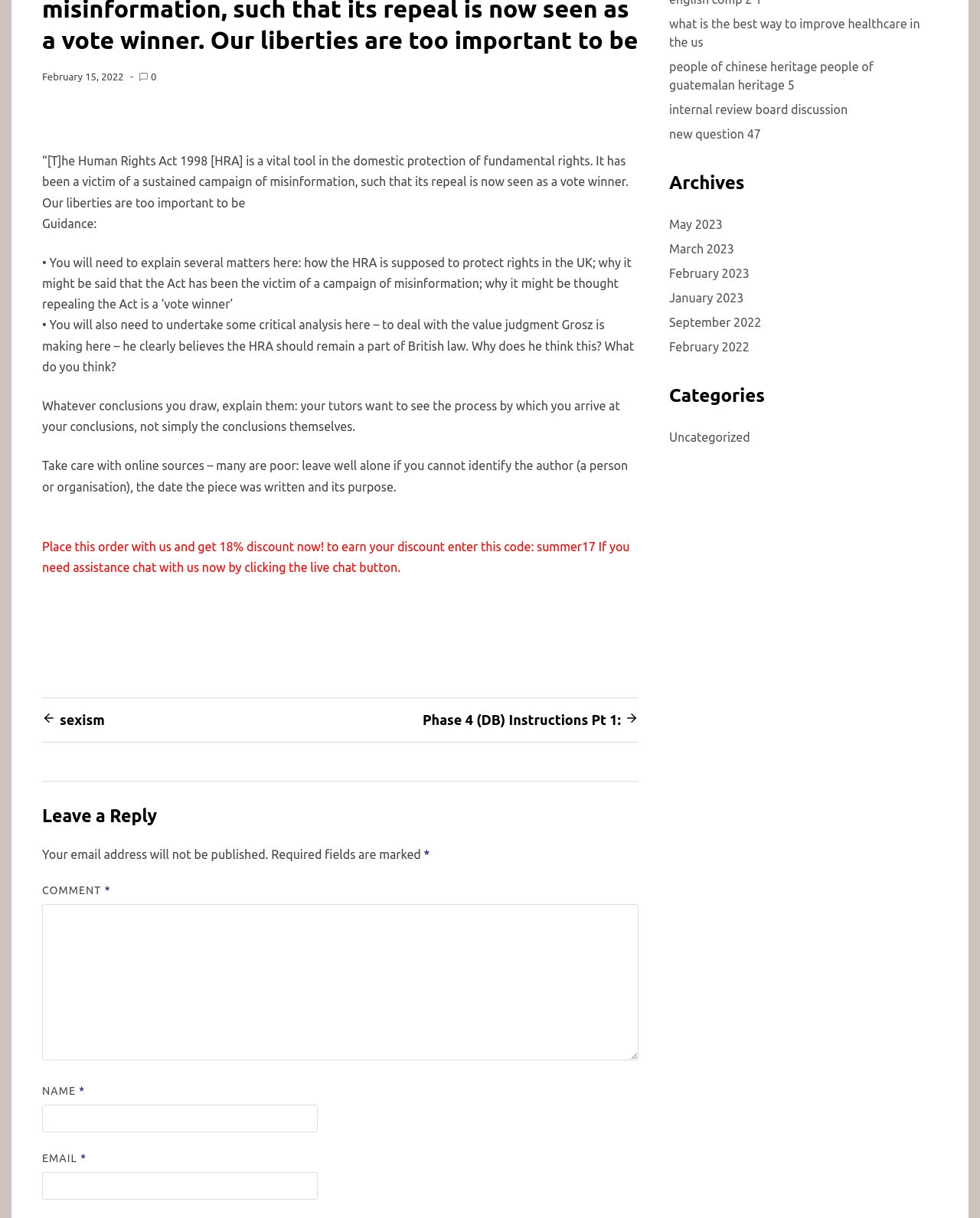Provide the bounding box coordinates for the UI element described in this sentence: "Uncategorized". The coordinates should be four float values between 0 and 1, i.e., [left, top, right, bottom].

[0.683, 0.35, 0.765, 0.368]